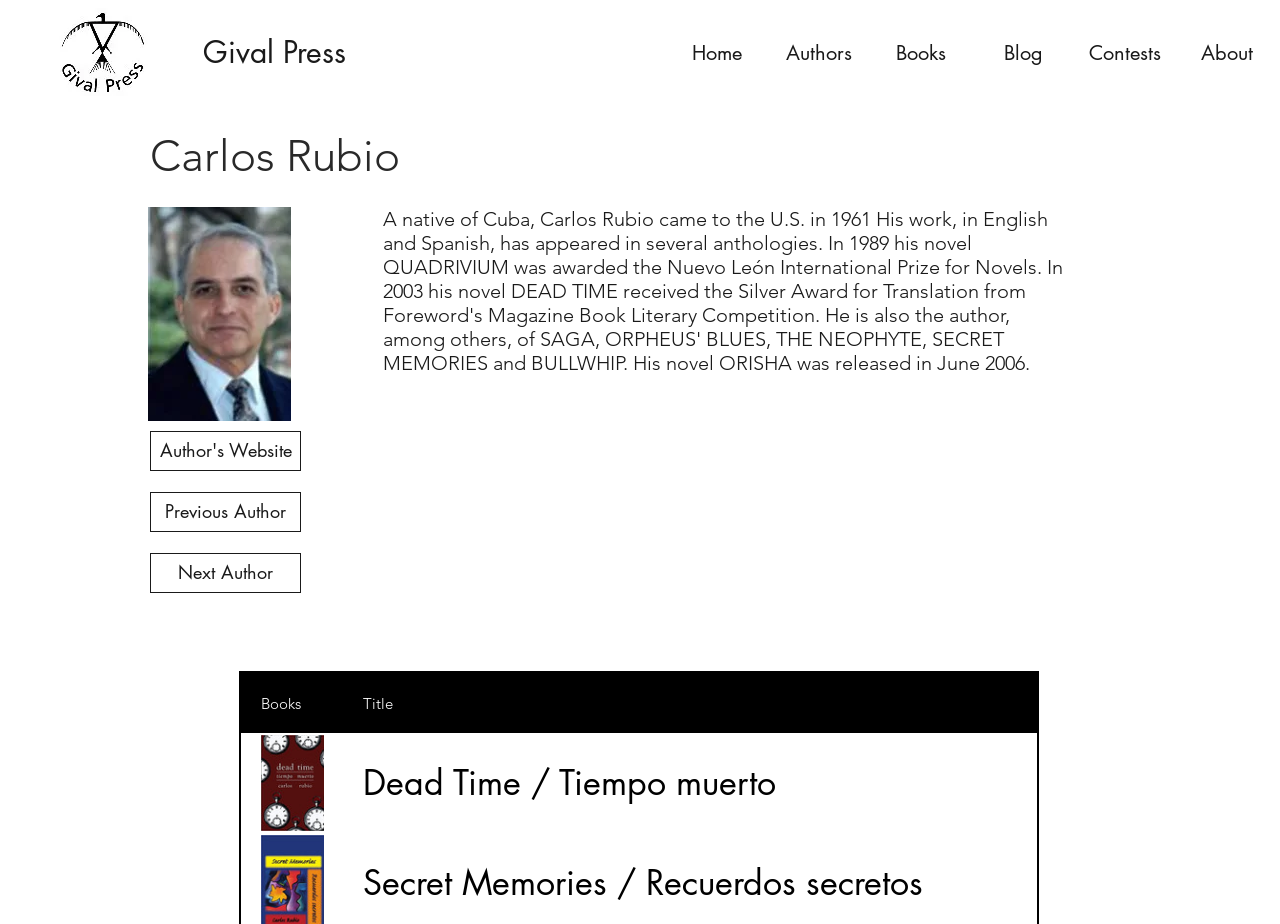How many navigation links are there?
Can you provide an in-depth and detailed response to the question?

The navigation links are located at the top of the webpage, and they are 'Home', 'Authors', 'Books', 'Blog', 'Contests', and 'About'. There are 6 links in total.